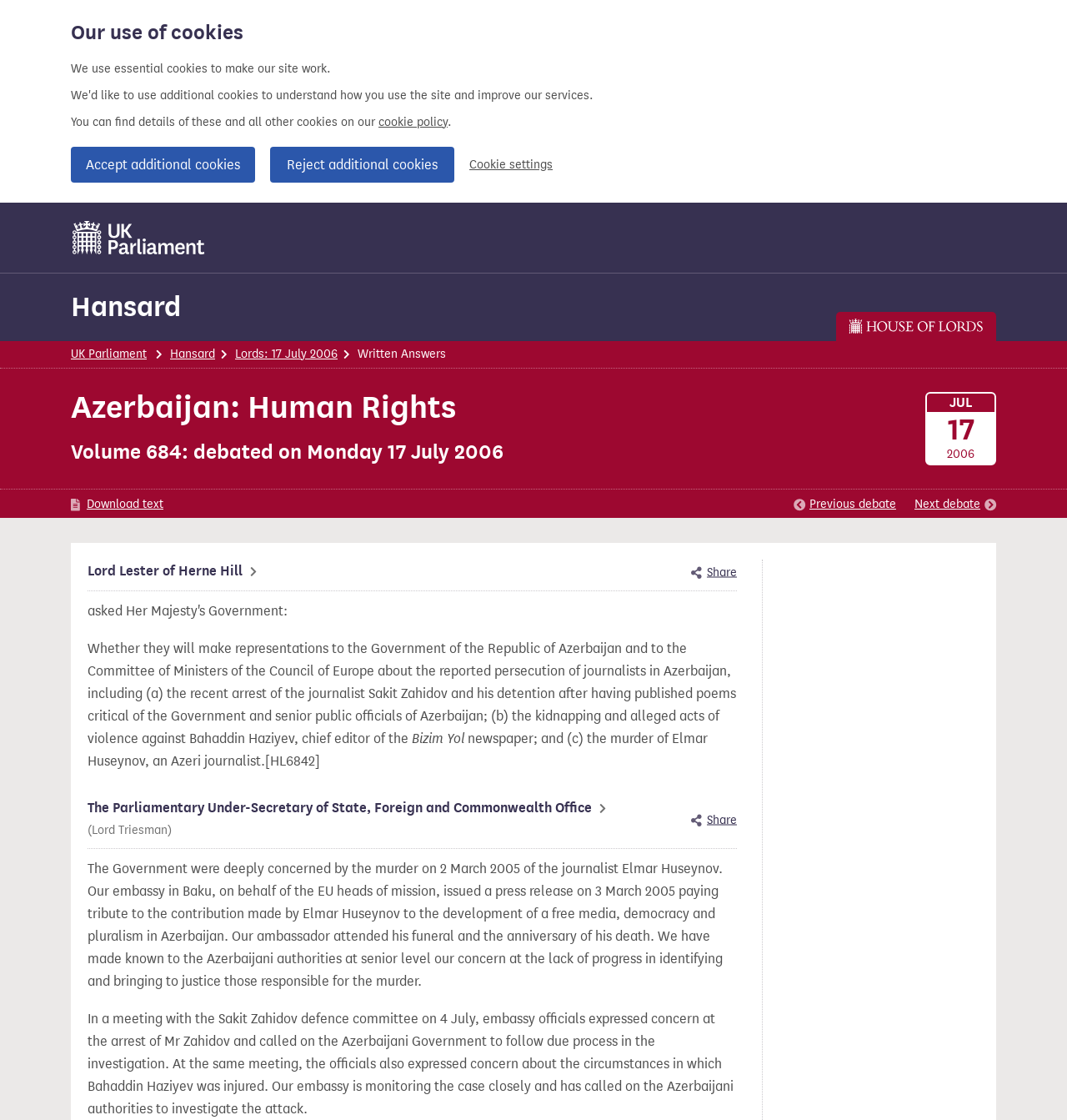Please locate the bounding box coordinates of the element's region that needs to be clicked to follow the instruction: "View contribution by Lord Lester of Herne Hill". The bounding box coordinates should be provided as four float numbers between 0 and 1, i.e., [left, top, right, bottom].

[0.082, 0.5, 0.241, 0.52]